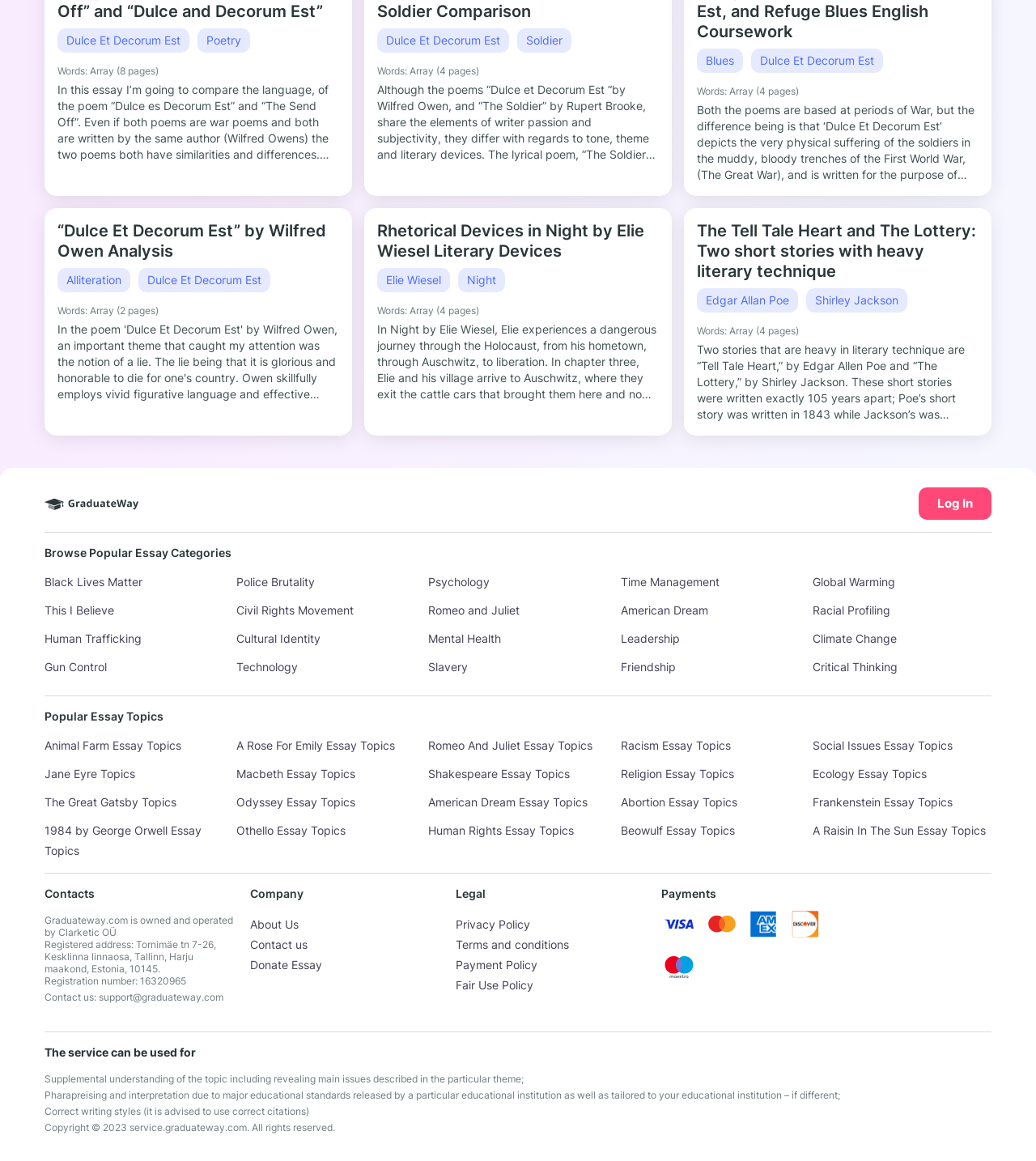Could you determine the bounding box coordinates of the clickable element to complete the instruction: "Contact support via email"? Provide the coordinates as four float numbers between 0 and 1, i.e., [left, top, right, bottom].

[0.095, 0.854, 0.216, 0.864]